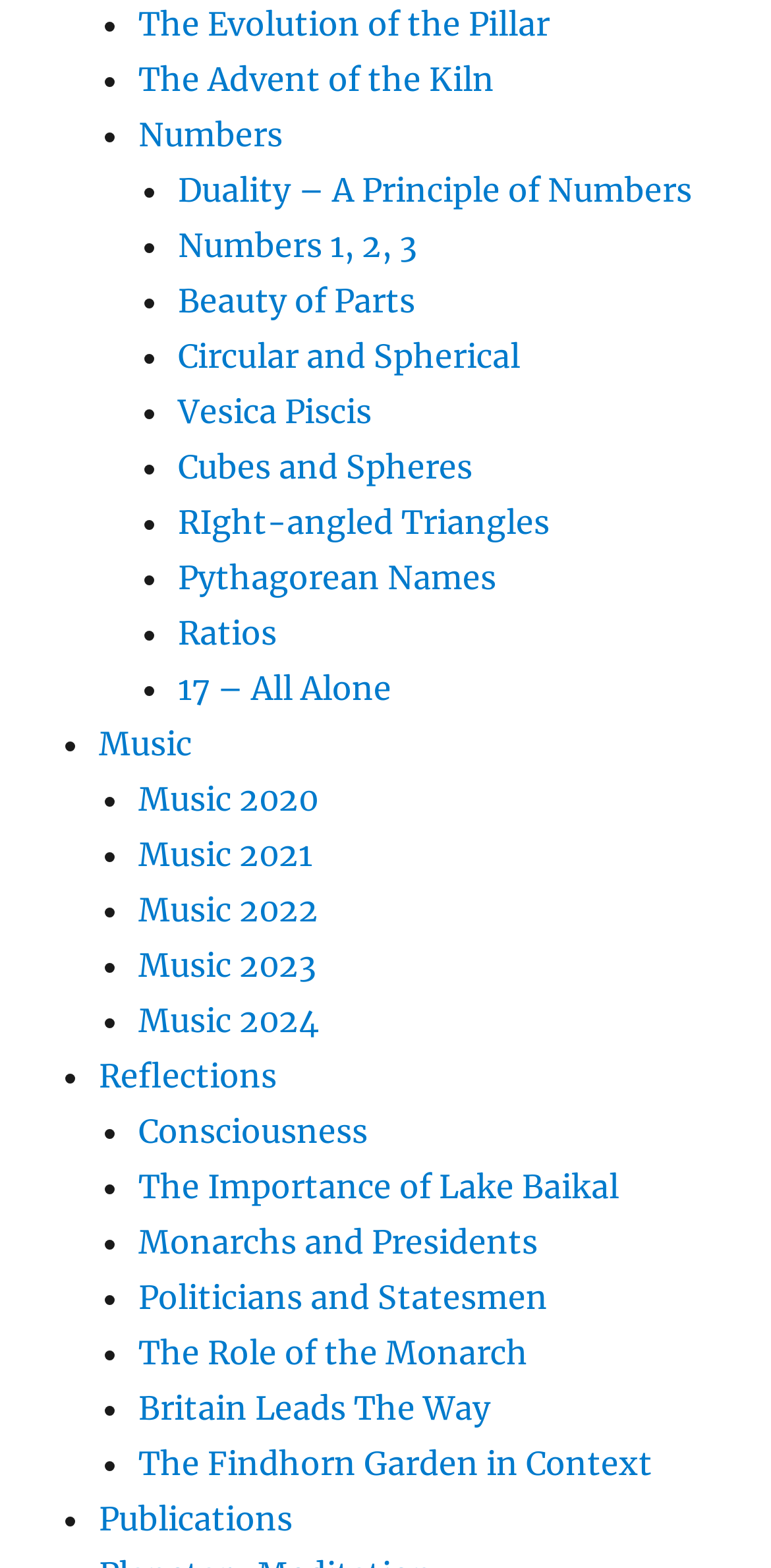What is the category of links between 'Music' and 'Reflections'?
Please use the image to deliver a detailed and complete answer.

By analyzing the links between 'Music' and 'Reflections', I found that they are categorized by years, specifically from 2020 to 2024, with each year having a corresponding link.